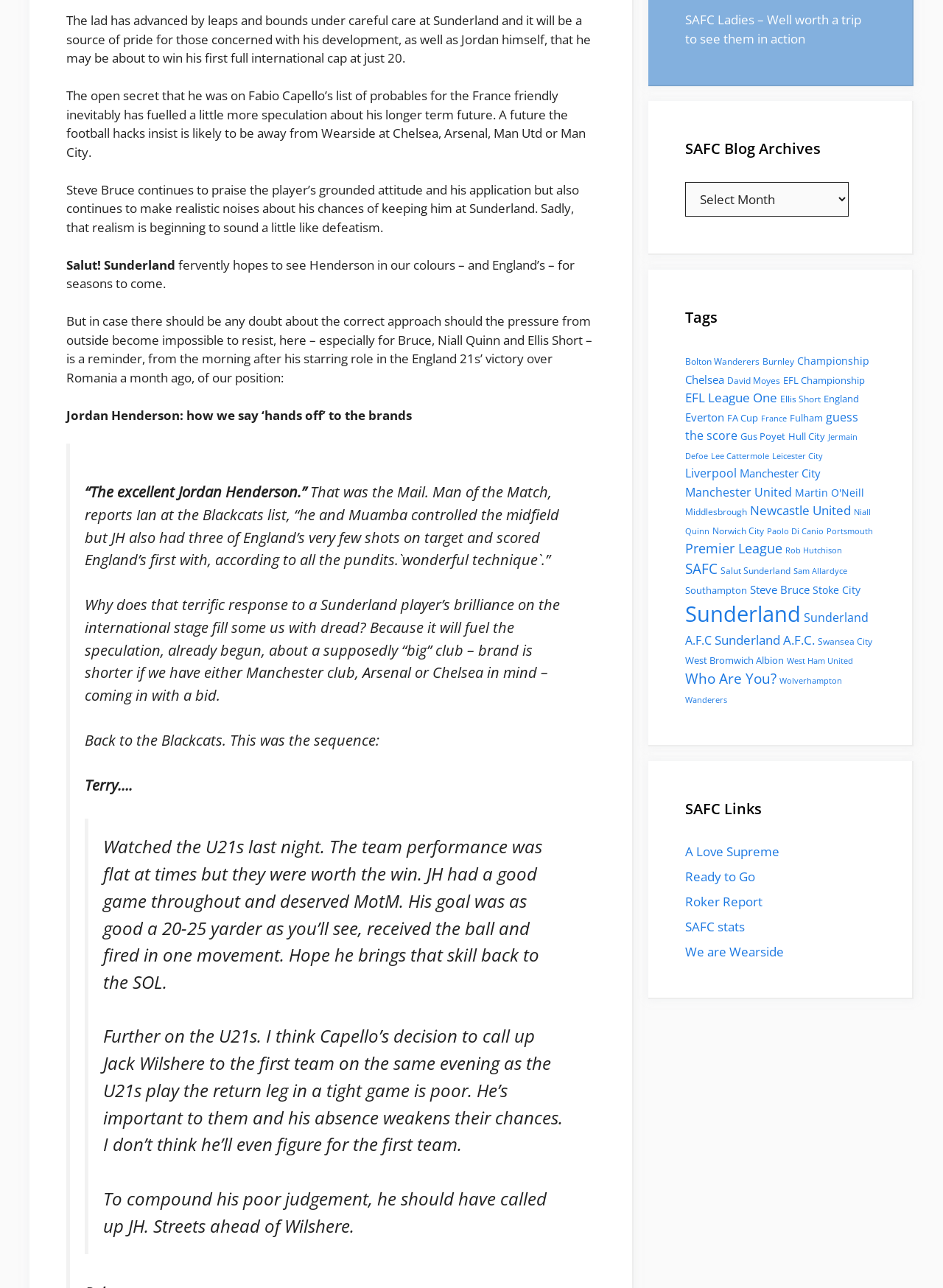For the element described, predict the bounding box coordinates as (top-left x, top-left y, bottom-right x, bottom-right y). All values should be between 0 and 1. Element description: Swansea City

[0.867, 0.493, 0.925, 0.503]